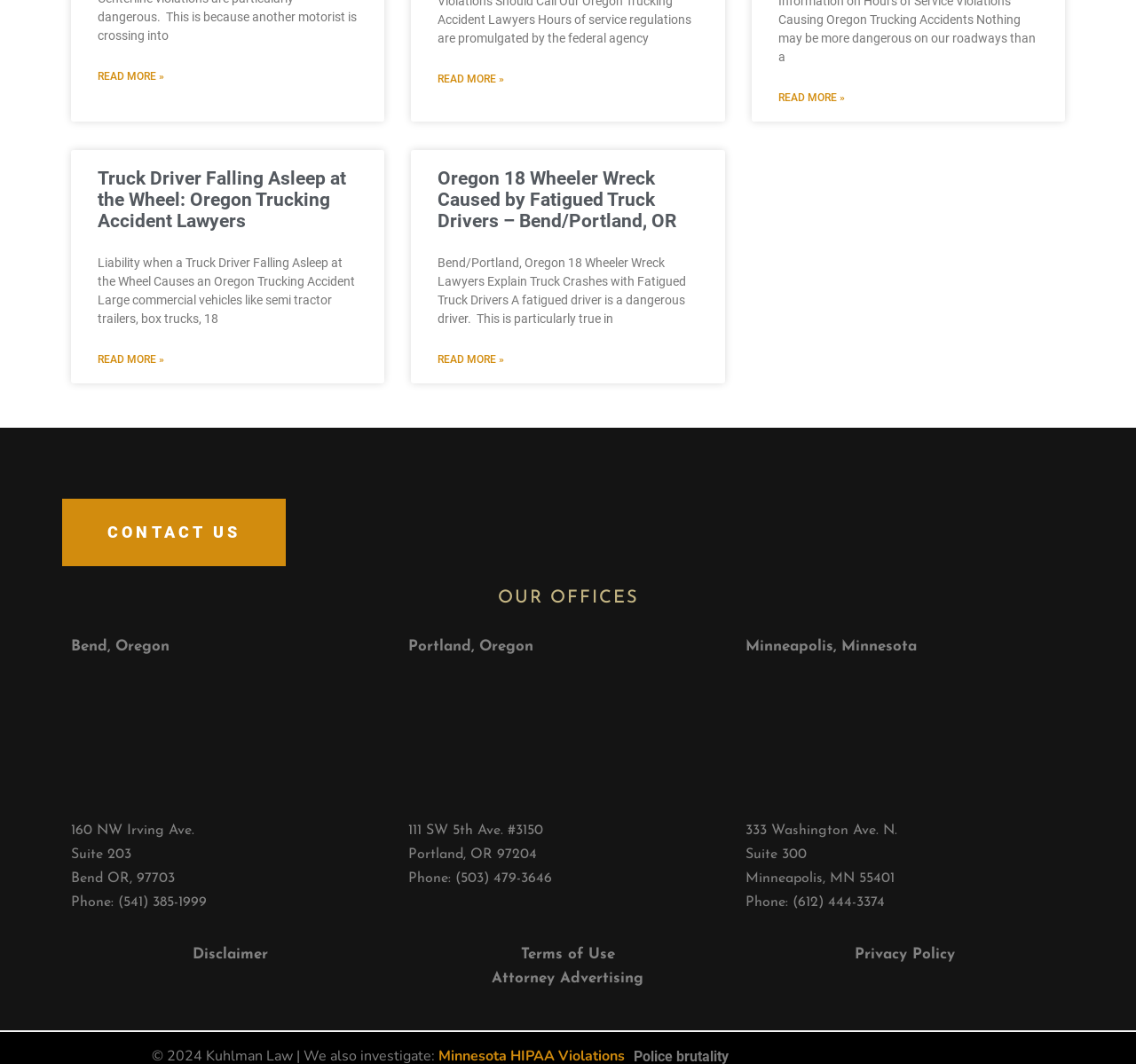Determine the bounding box coordinates of the clickable region to follow the instruction: "Read more about Centerline Trucking Accidents in Oregon".

[0.086, 0.066, 0.145, 0.078]